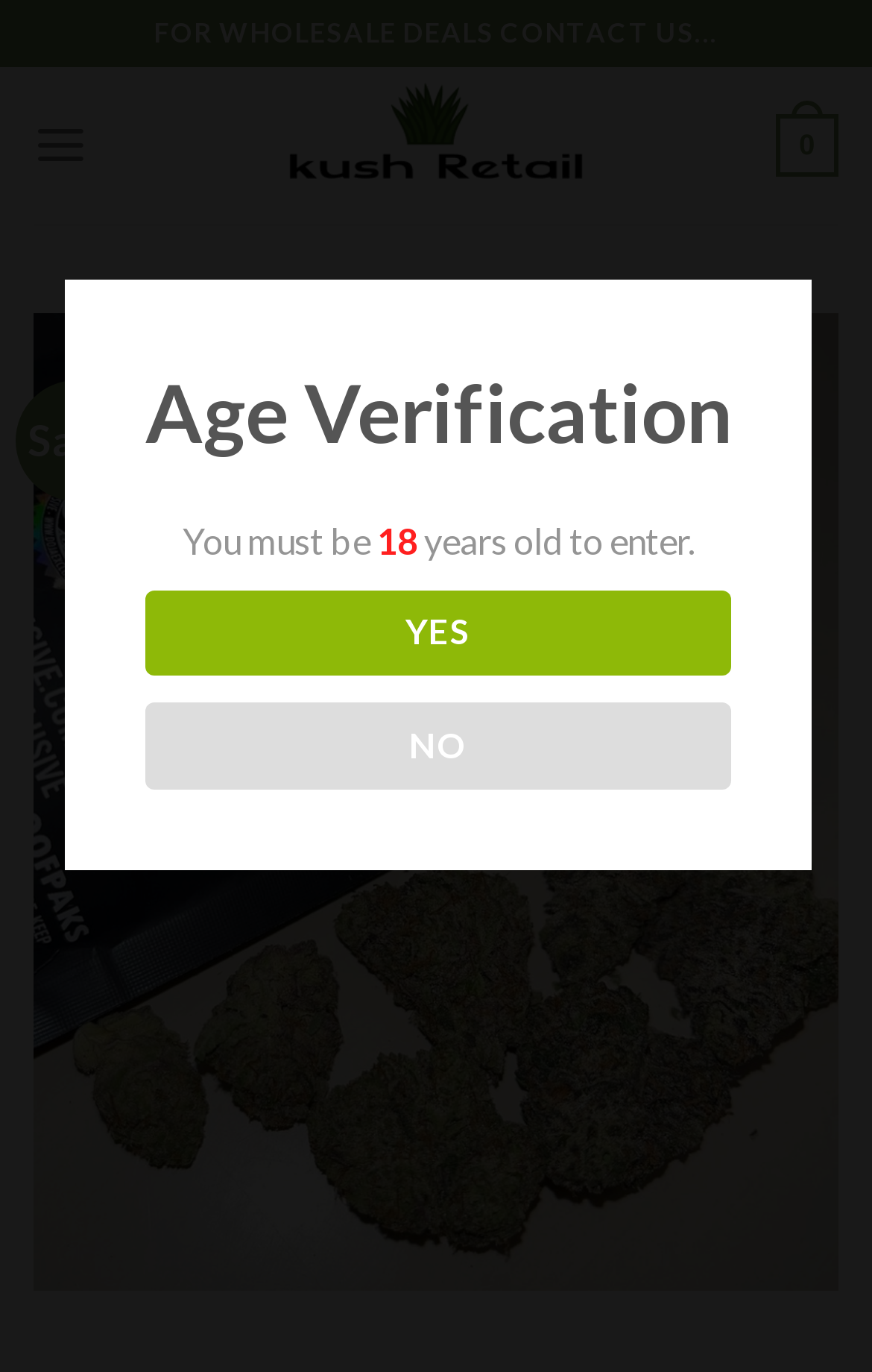Is the 'Previous' button enabled? Refer to the image and provide a one-word or short phrase answer.

No